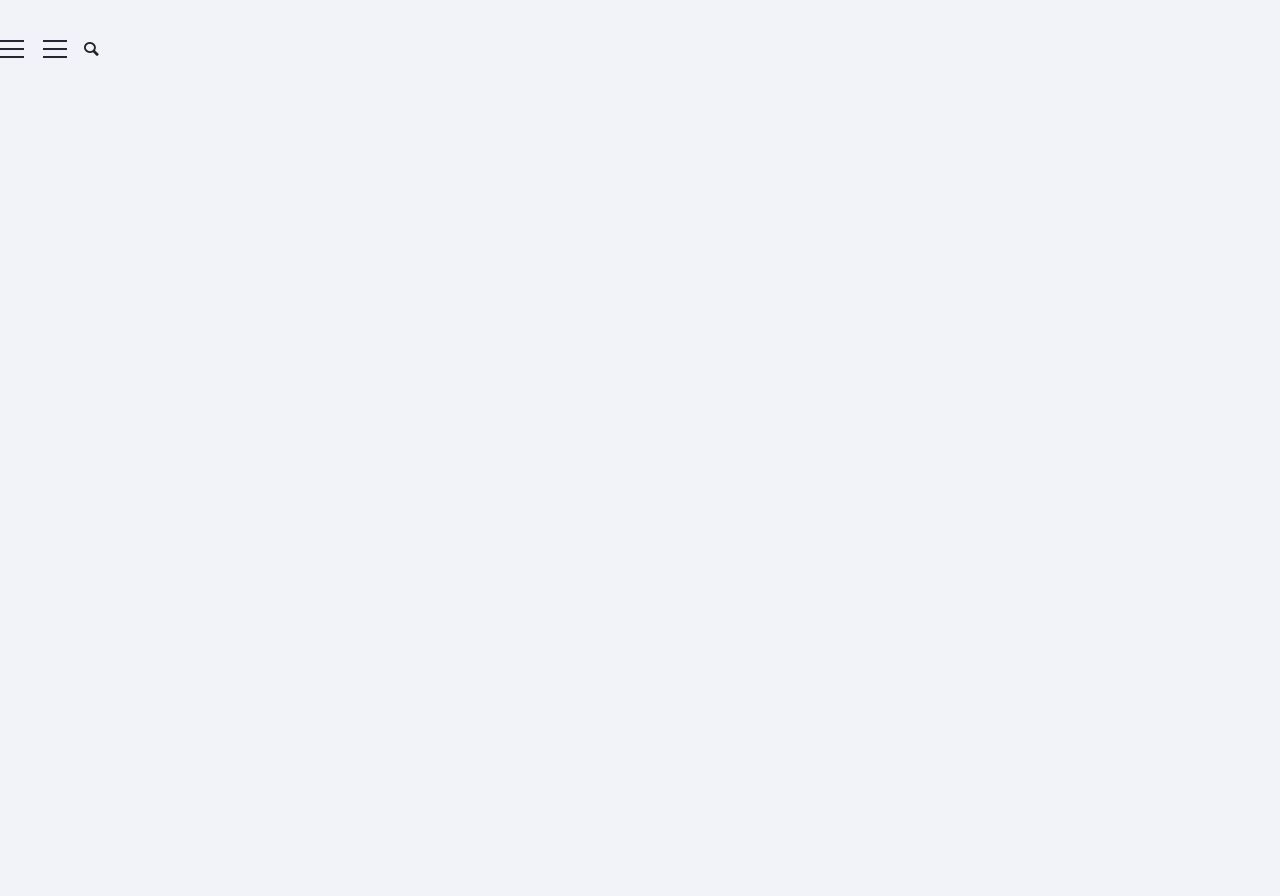How many recent posts are listed?
Using the image, answer in one word or phrase.

5